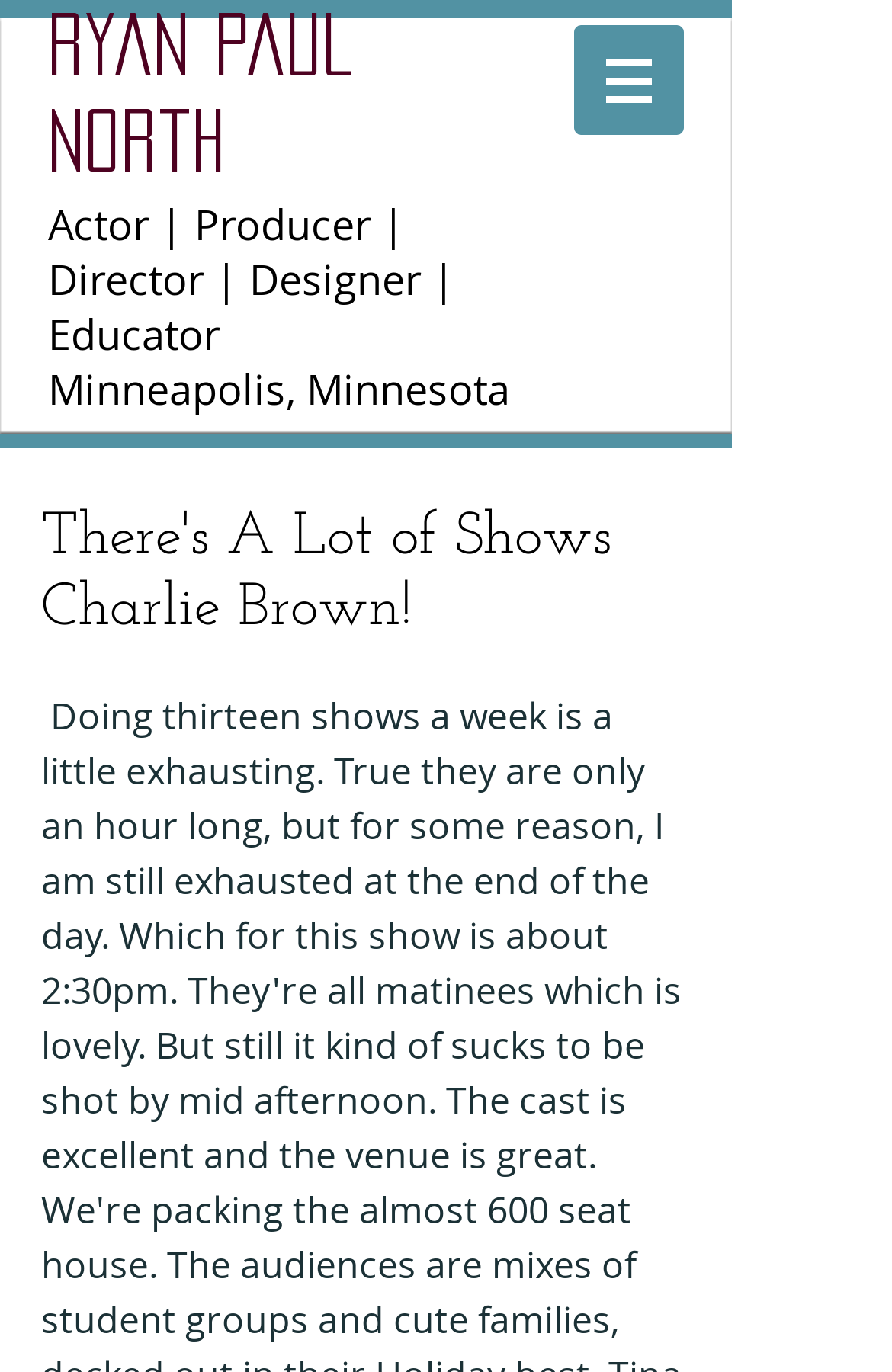Explain in detail what is displayed on the webpage.

The webpage appears to be a personal website or profile page for Ryan Paul North, an actor, producer, director, designer, and educator from Minneapolis, Minnesota. At the top of the page, there are three headings that display his name, profession, and location, respectively. 

Below these headings, there is a navigation menu labeled "Site" on the right side of the page, which contains a button with a popup menu. The button is accompanied by a small image. 

Further down the page, there is a prominent heading that reads "There's A Lot of Shows Charlie Brown!", which seems to be the title of the page or a notable project. The meta description mentions doing thirteen shows a week, which might be related to this title.